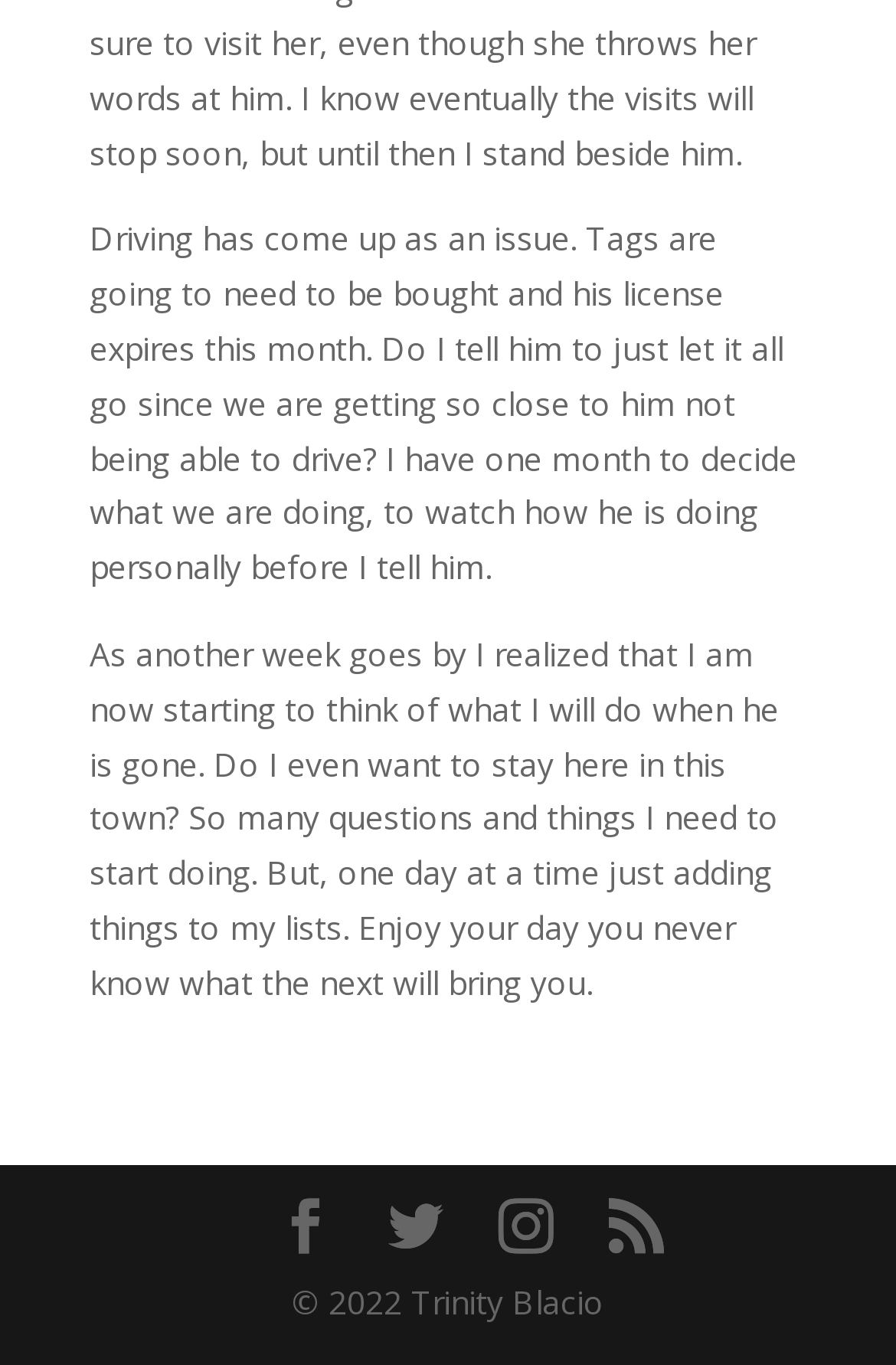Refer to the screenshot and answer the following question in detail:
Who is the copyright holder of the website?

The copyright holder of the website is Trinity Blacio, which is mentioned at the bottom of the page, indicating that the content of the website is owned by Trinity Blacio.